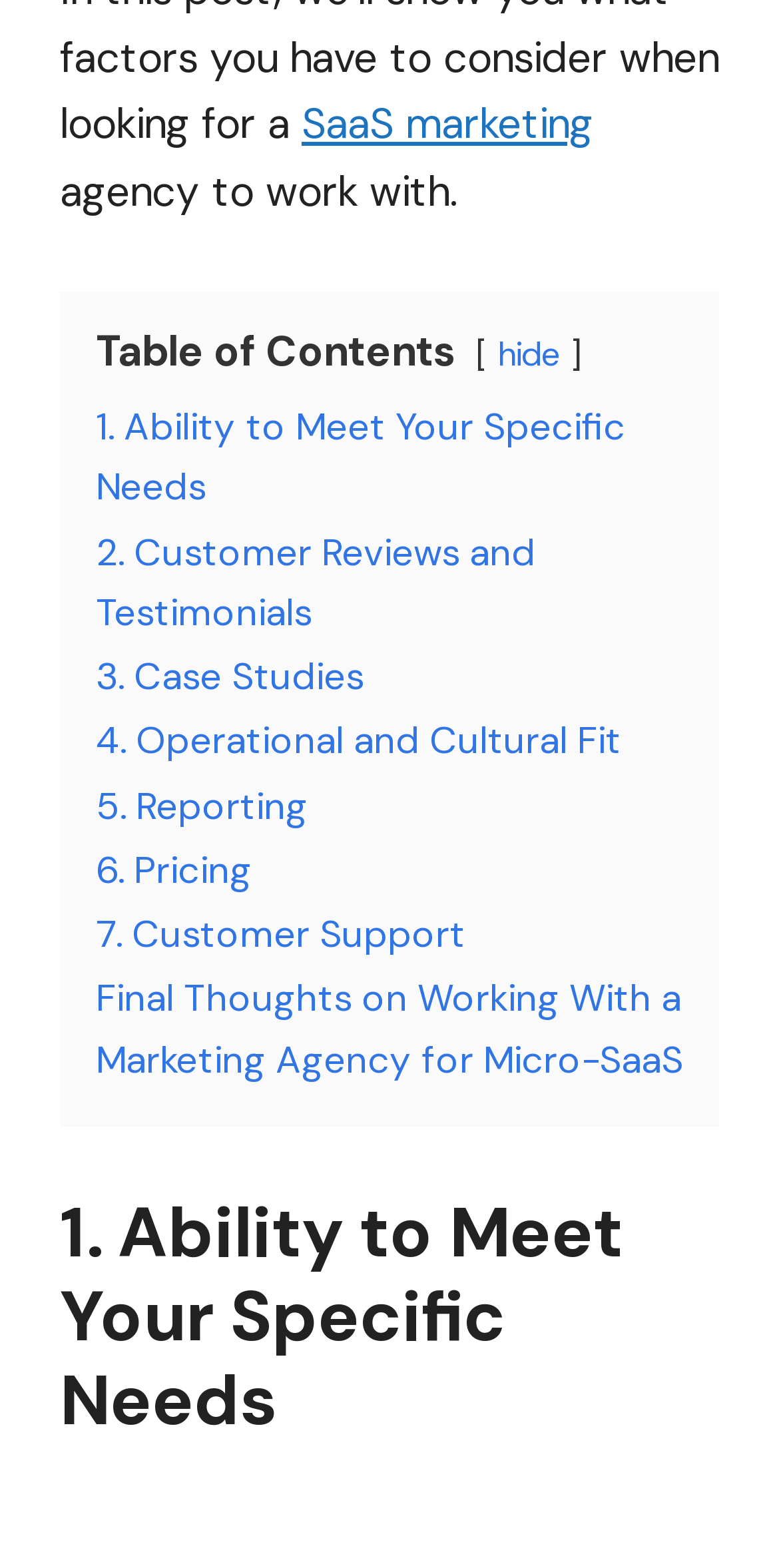Determine the bounding box coordinates for the area that should be clicked to carry out the following instruction: "click on 1. Ability to Meet Your Specific Needs".

[0.123, 0.256, 0.803, 0.327]